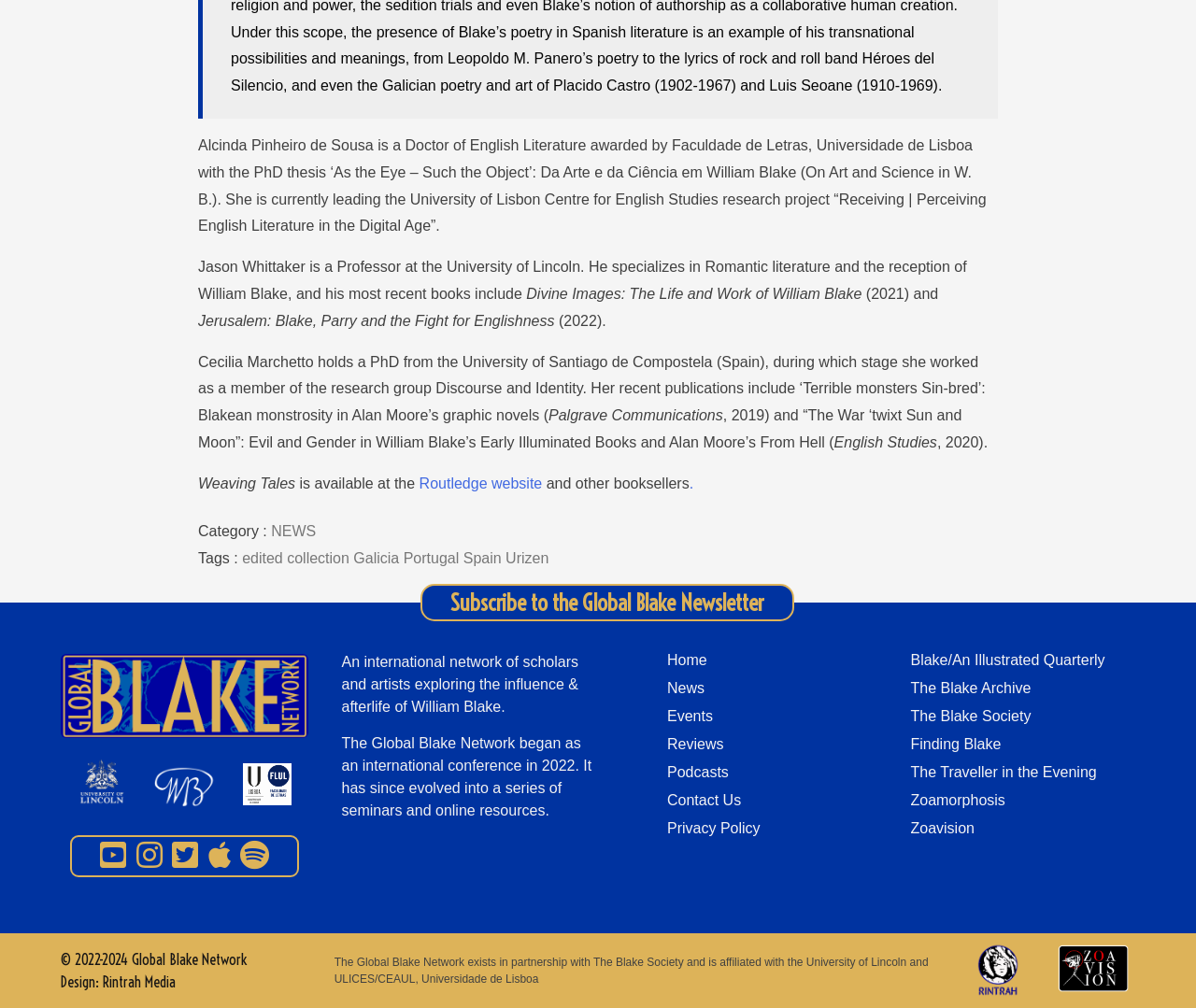What is the name of the logo in the top-left corner?
Use the image to give a comprehensive and detailed response to the question.

I found the name of the logo in the top-left corner by looking at the image description. The logo is called 'GlobalBlake.Logo.BlueandYellow'.